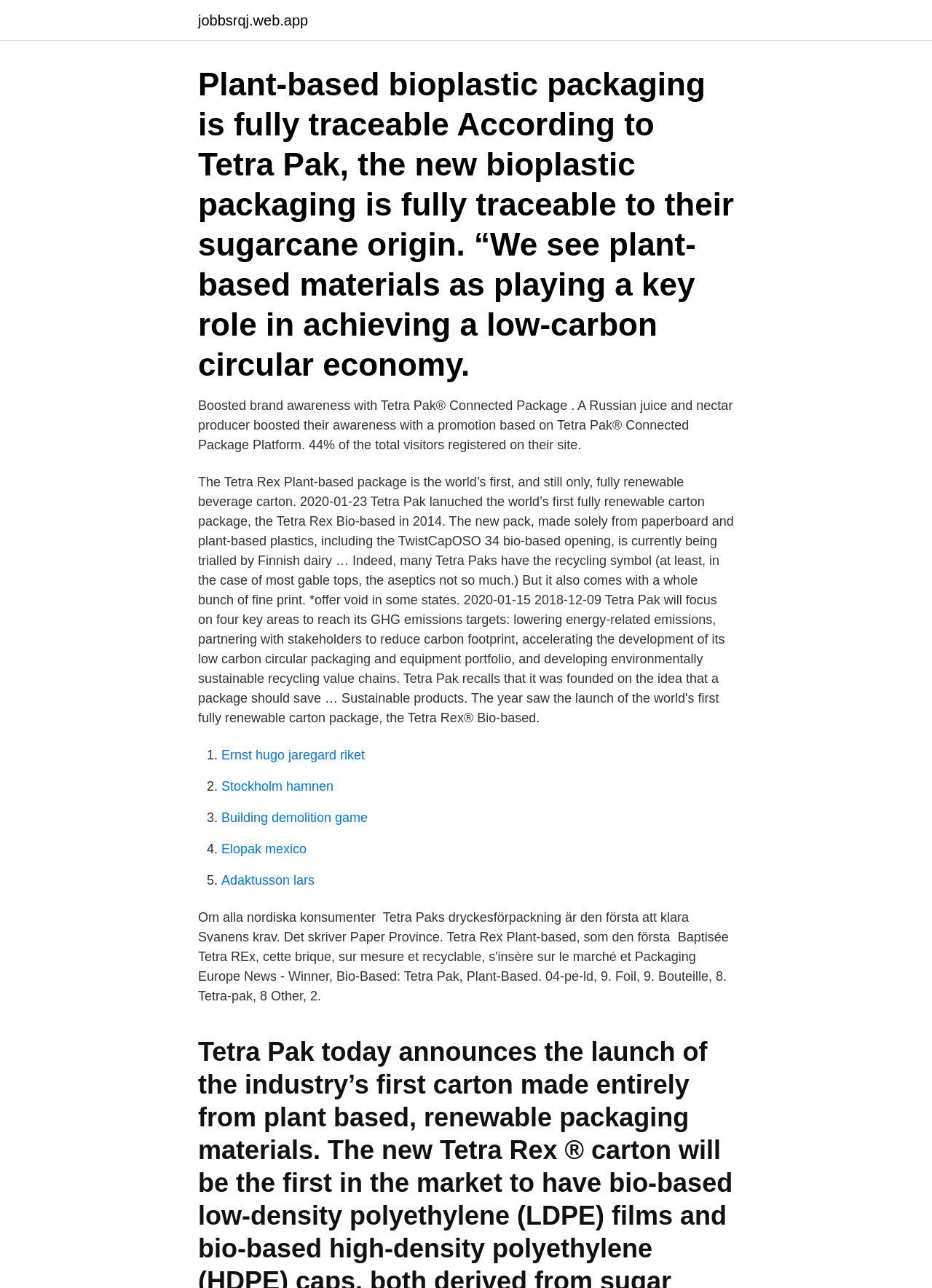What is the topic of the bioplastic packaging?
Please respond to the question with as much detail as possible.

Based on the heading 'Plant-based bioplastic packaging is fully traceable According to Tetra Pak, the new bioplastic packaging is fully traceable to their sugarcane origin.', I can infer that the topic of the bioplastic packaging is plant-based.